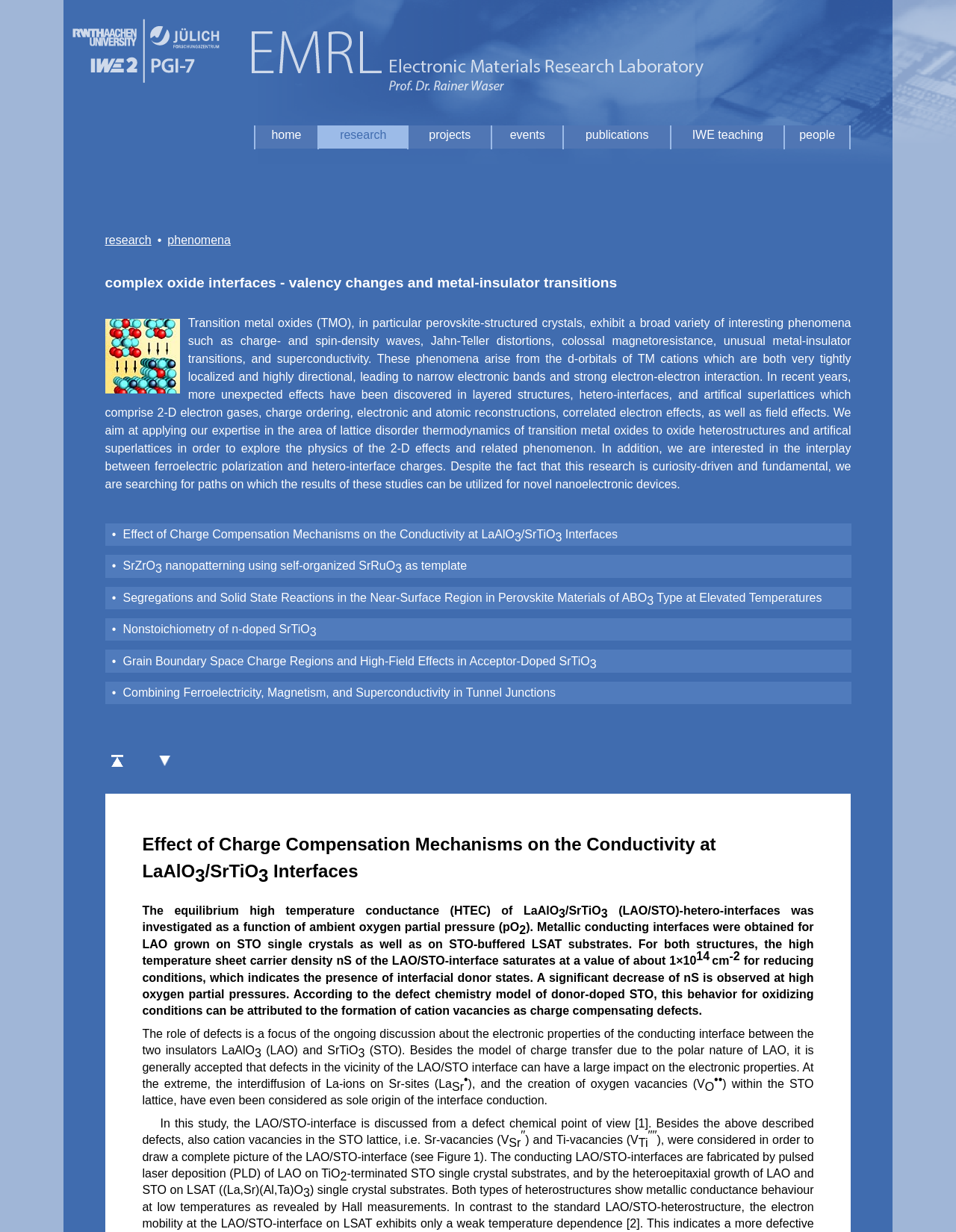Please give a short response to the question using one word or a phrase:
What is the purpose of the research?

to explore 2-D effects